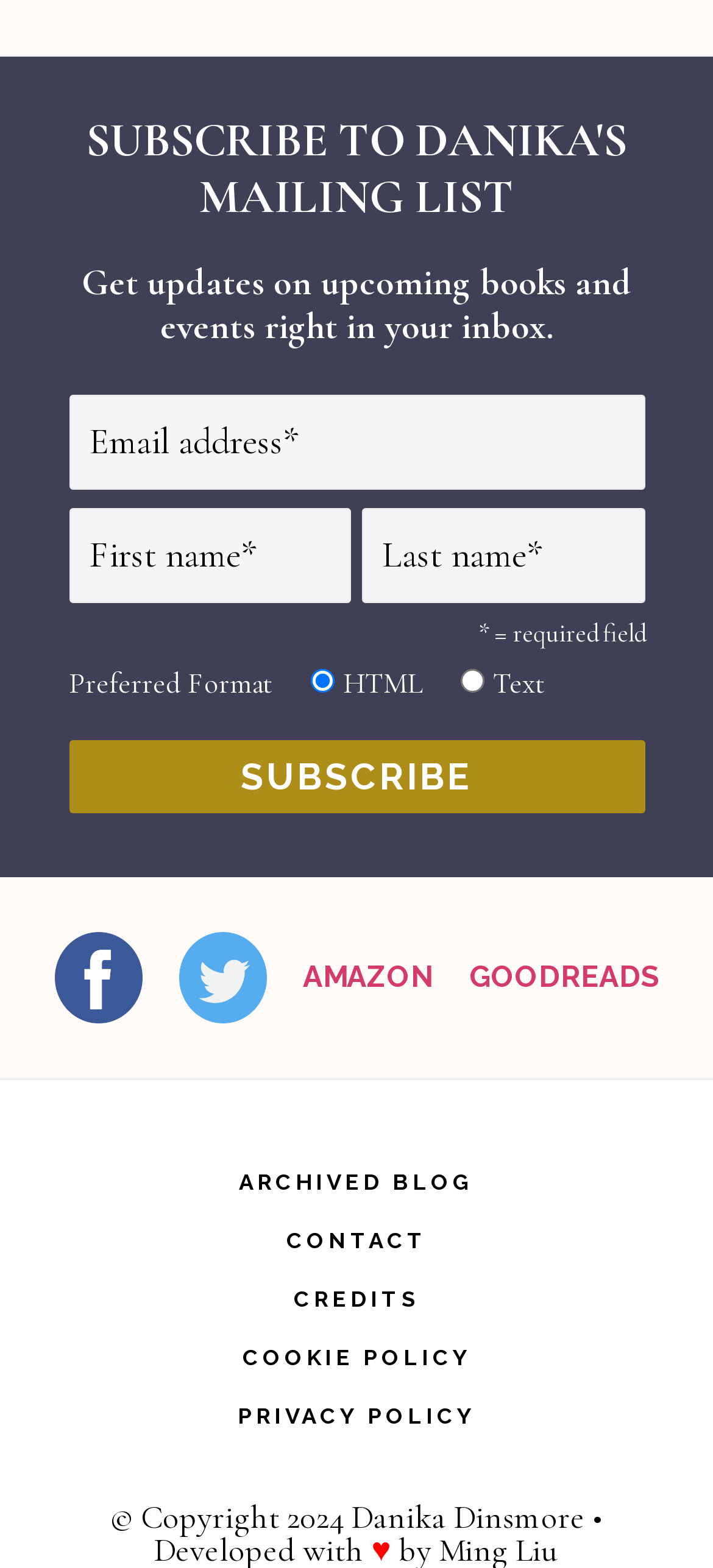Find the bounding box coordinates for the element that must be clicked to complete the instruction: "View archived blog". The coordinates should be four float numbers between 0 and 1, indicated as [left, top, right, bottom].

[0.309, 0.747, 0.691, 0.761]